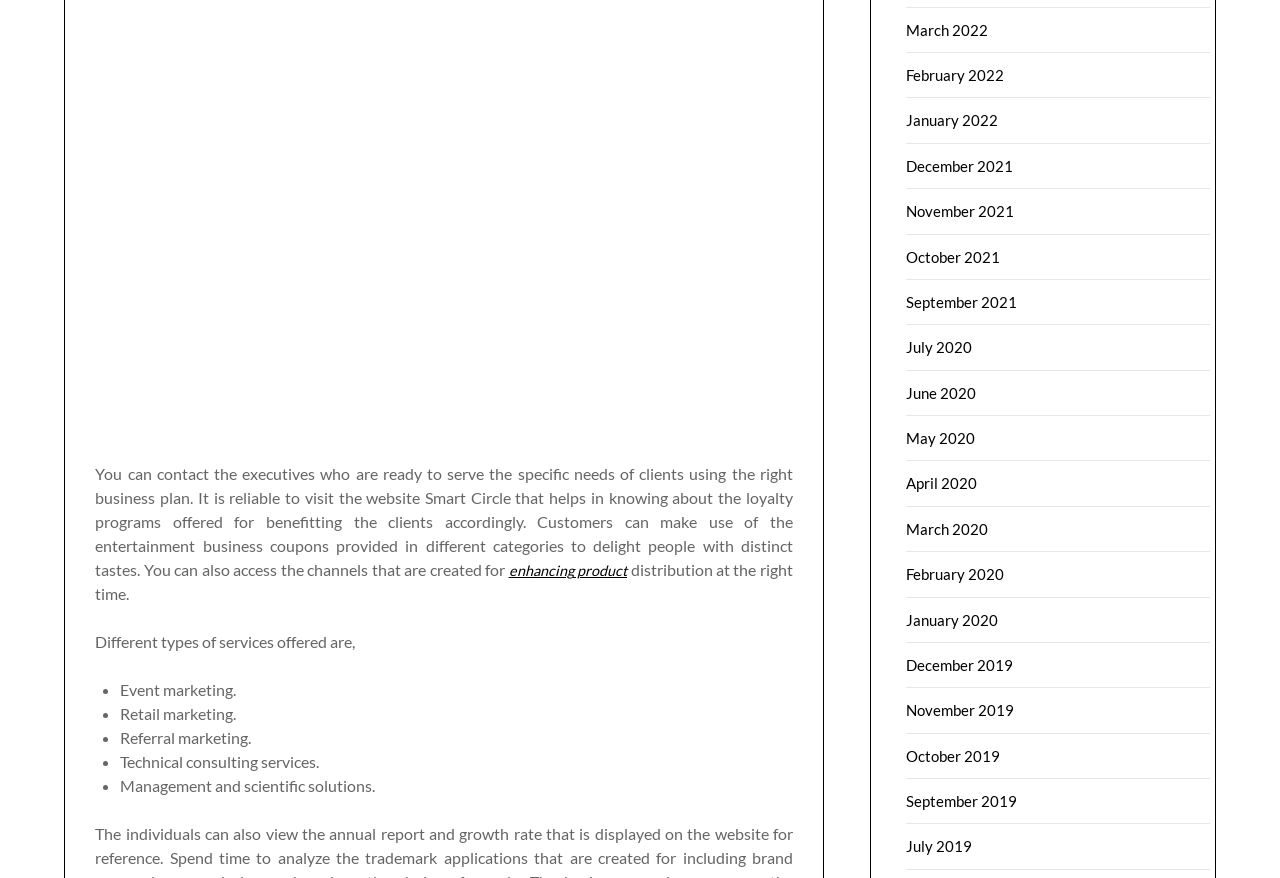Specify the bounding box coordinates of the area that needs to be clicked to achieve the following instruction: "View March 2022".

[0.708, 0.024, 0.772, 0.044]